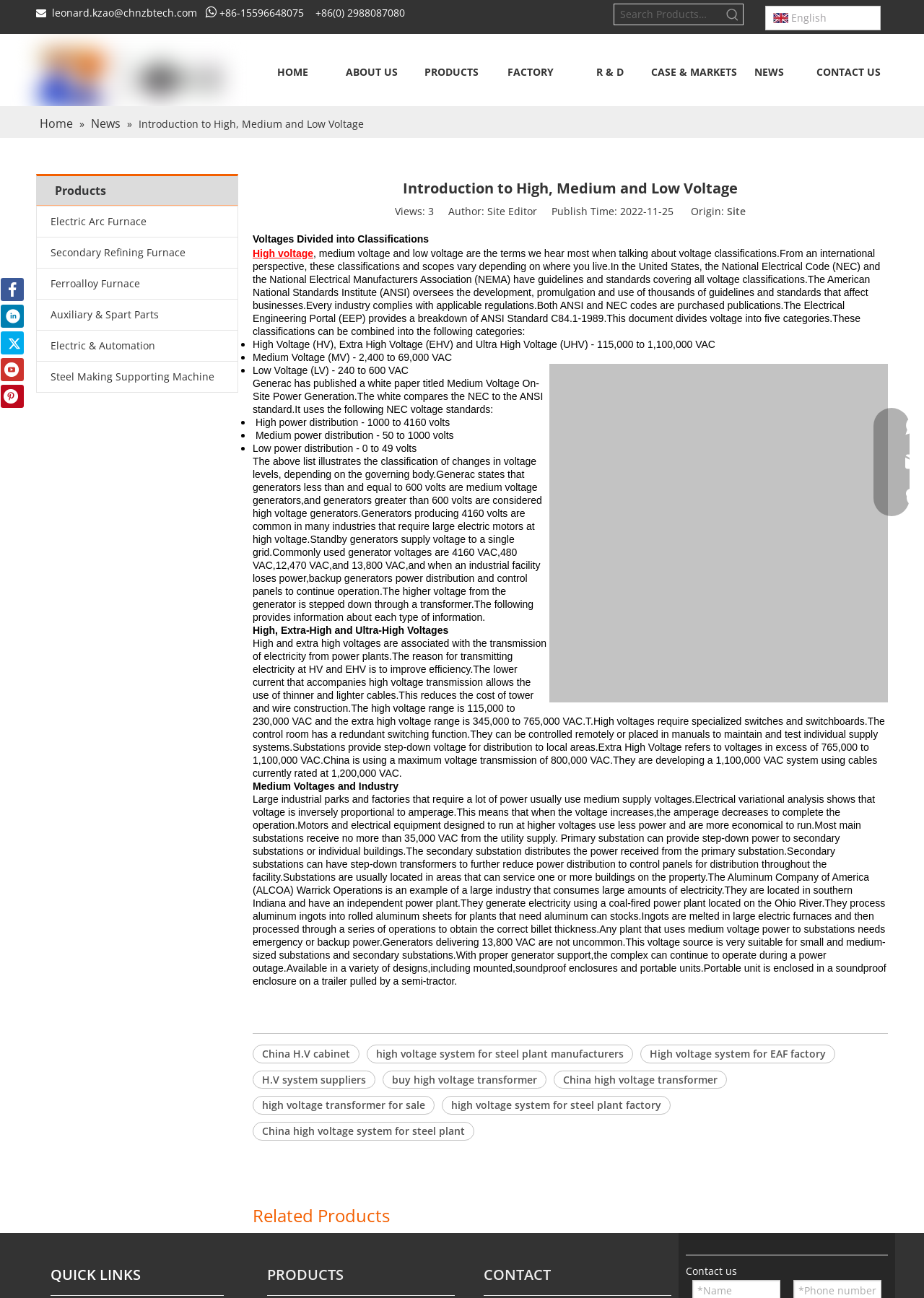Please identify the webpage's heading and generate its text content.

Introduction to High, Medium and Low Voltage